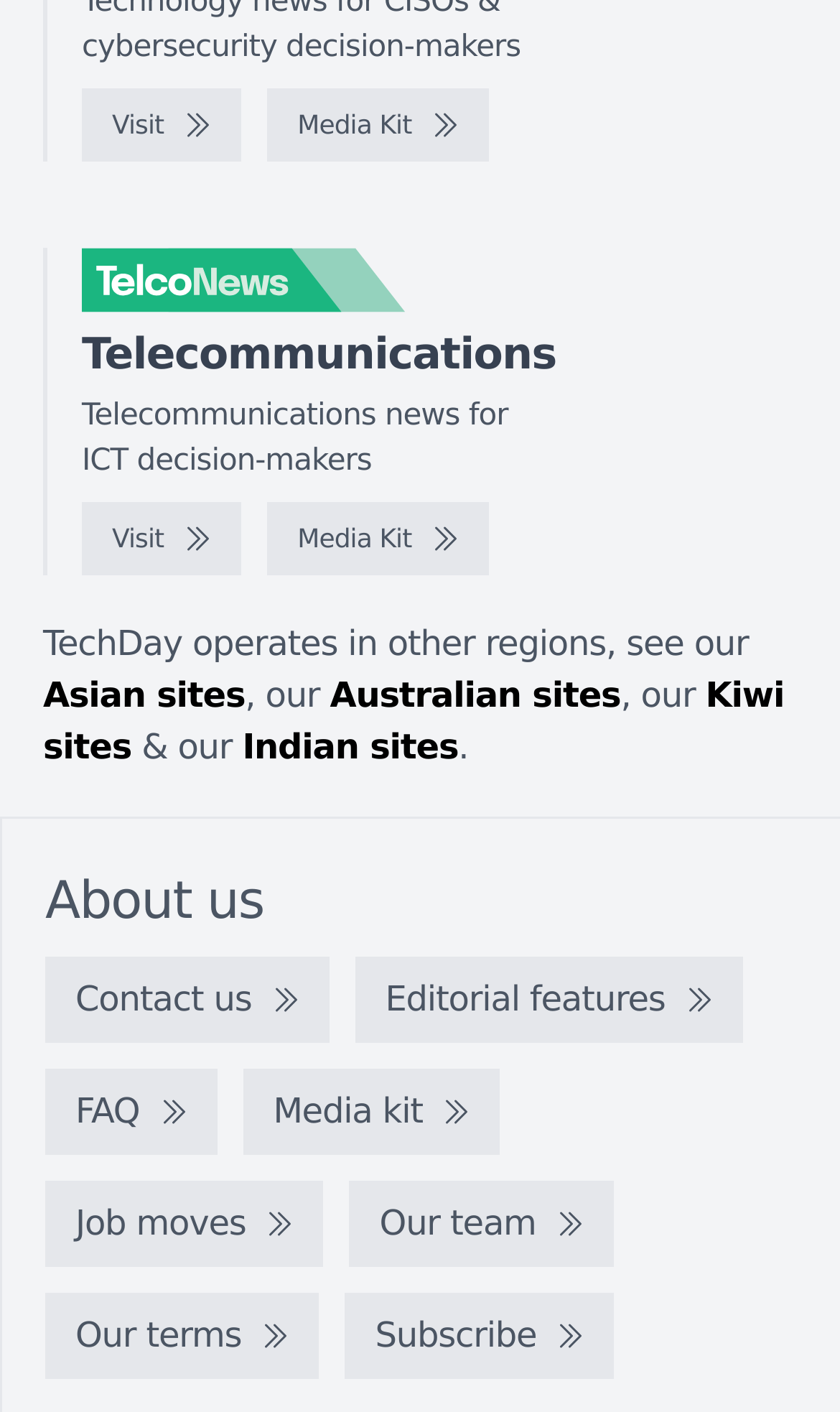What is the main topic of the webpage?
Answer with a single word or short phrase according to what you see in the image.

Telecommunications